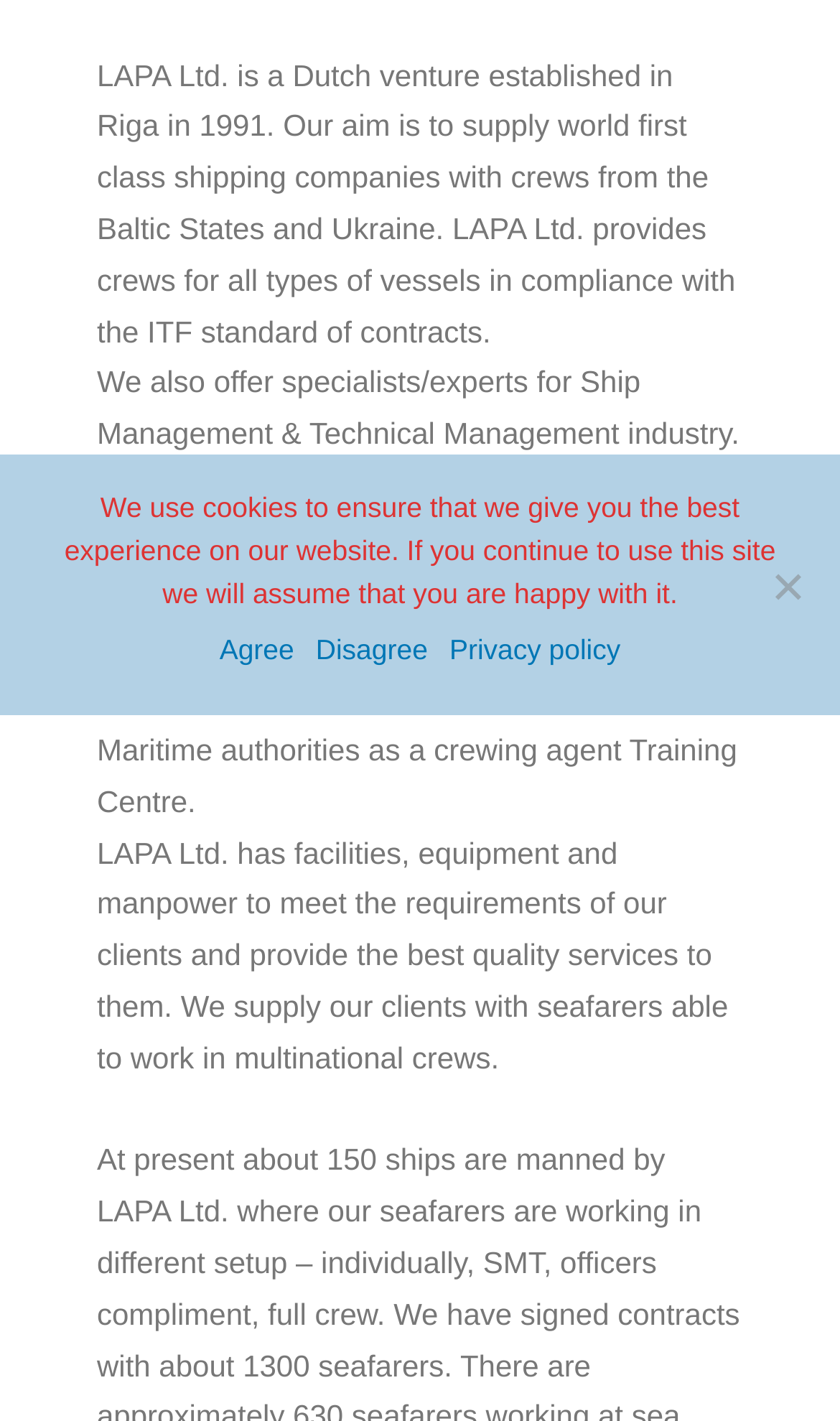Determine the bounding box coordinates for the HTML element mentioned in the following description: "Privacy policy". The coordinates should be a list of four floats ranging from 0 to 1, represented as [left, top, right, bottom].

[0.535, 0.443, 0.739, 0.473]